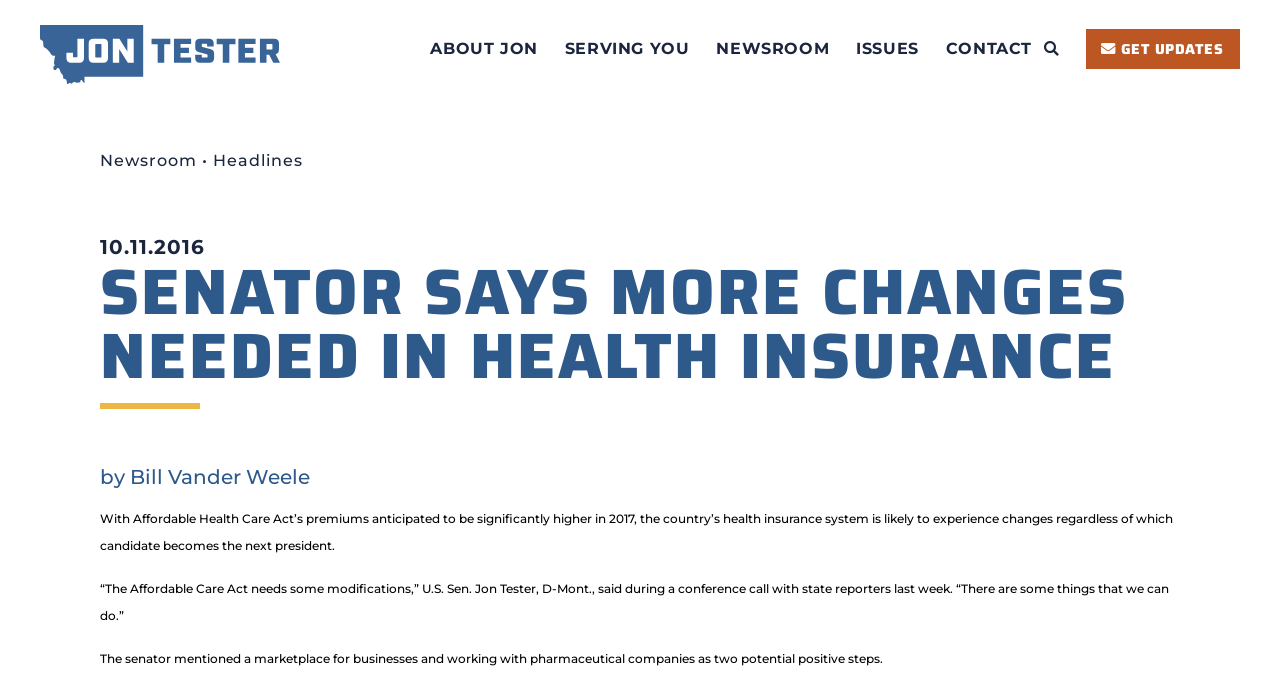Kindly determine the bounding box coordinates for the clickable area to achieve the given instruction: "Get updates by clicking GET UPDATES button".

[0.848, 0.043, 0.969, 0.1]